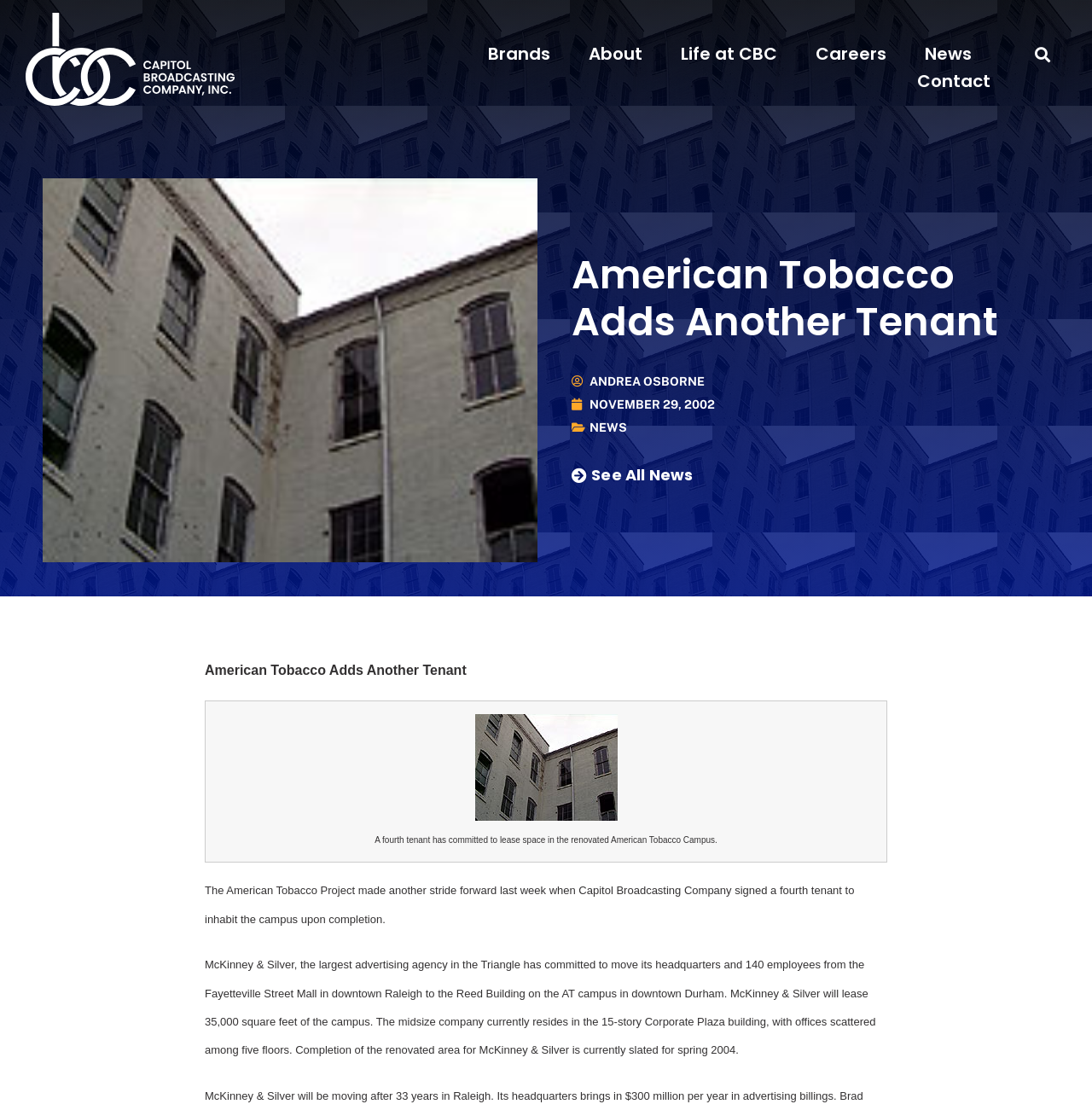Extract the bounding box coordinates of the UI element described by: "Selecting Second Hand Instrumental Equipment". The coordinates should include four float numbers ranging from 0 to 1, e.g., [left, top, right, bottom].

None